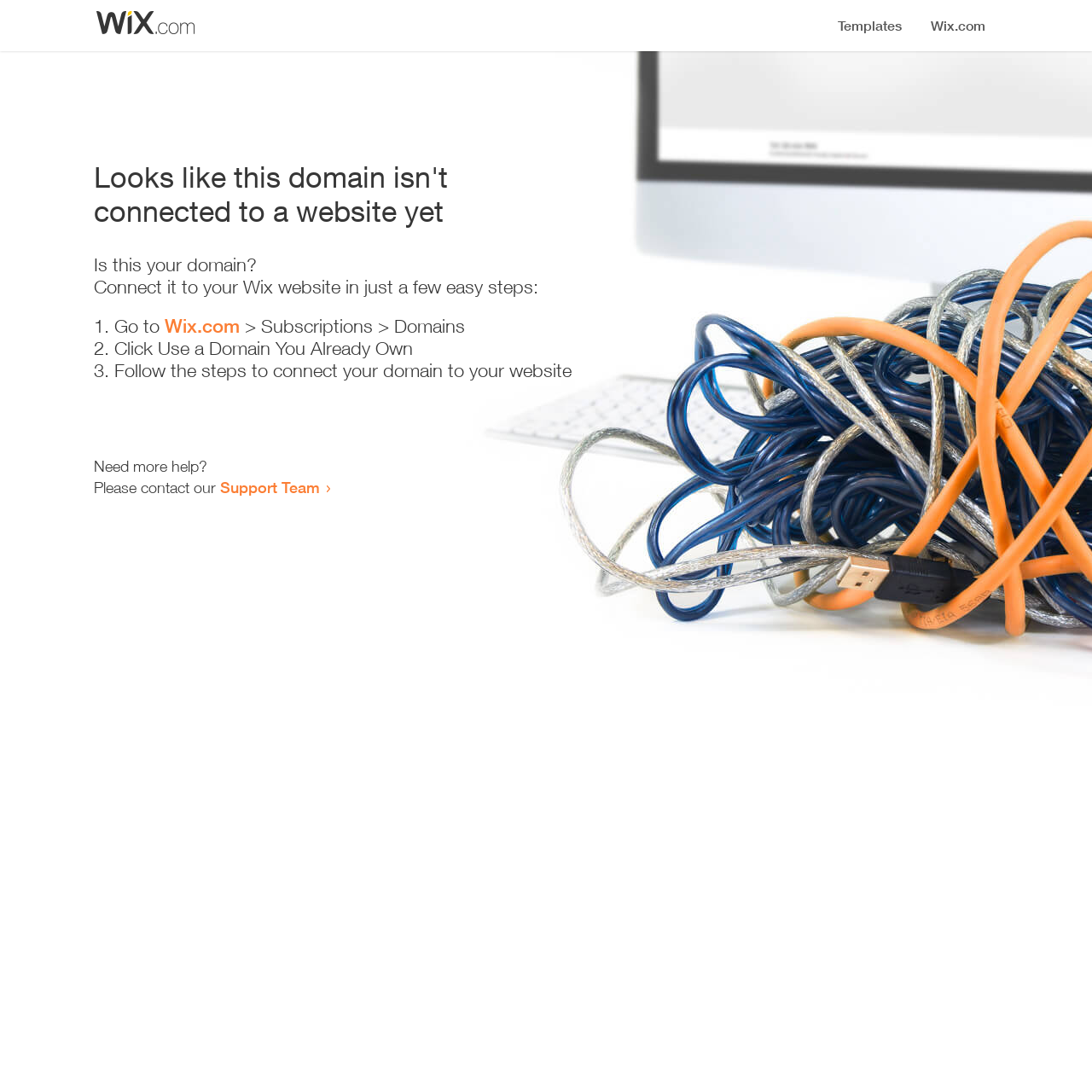Generate a comprehensive description of the contents of the webpage.

The webpage appears to be an error page, indicating that a domain is not connected to a website yet. At the top, there is a small image, likely a logo or icon. Below the image, a prominent heading reads "Looks like this domain isn't connected to a website yet". 

Underneath the heading, a series of instructions are provided to connect the domain to a Wix website. The instructions are divided into three steps, each marked with a numbered list marker (1., 2., and 3.). The first step involves going to Wix.com, specifically the Subscriptions > Domains section. The second step is to click "Use a Domain You Already Own", and the third step is to follow the instructions to connect the domain to the website.

At the bottom of the page, there is a section offering additional help, with a message "Need more help?" followed by an invitation to contact the Support Team through a link.